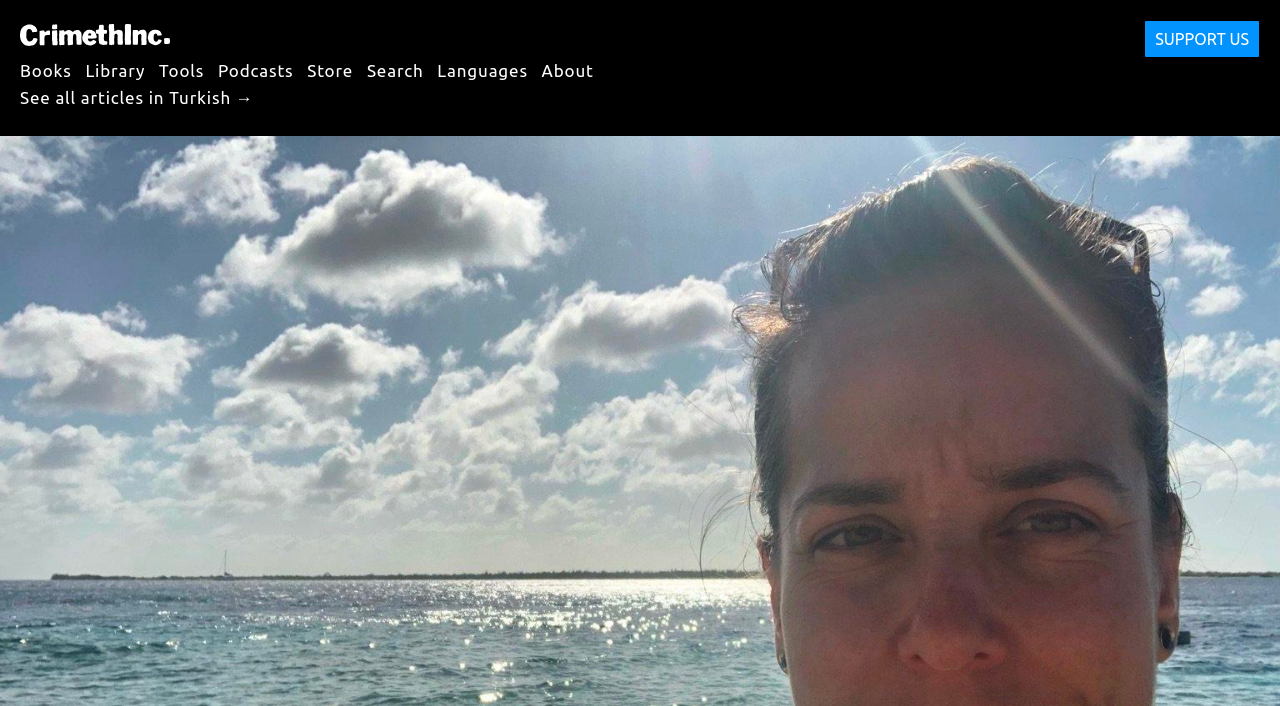Bounding box coordinates are specified in the format (top-left x, top-left y, bottom-right x, bottom-right y). All values are floating point numbers bounded between 0 and 1. Please provide the bounding box coordinate of the region this sentence describes: Support Us

[0.894, 0.028, 0.984, 0.082]